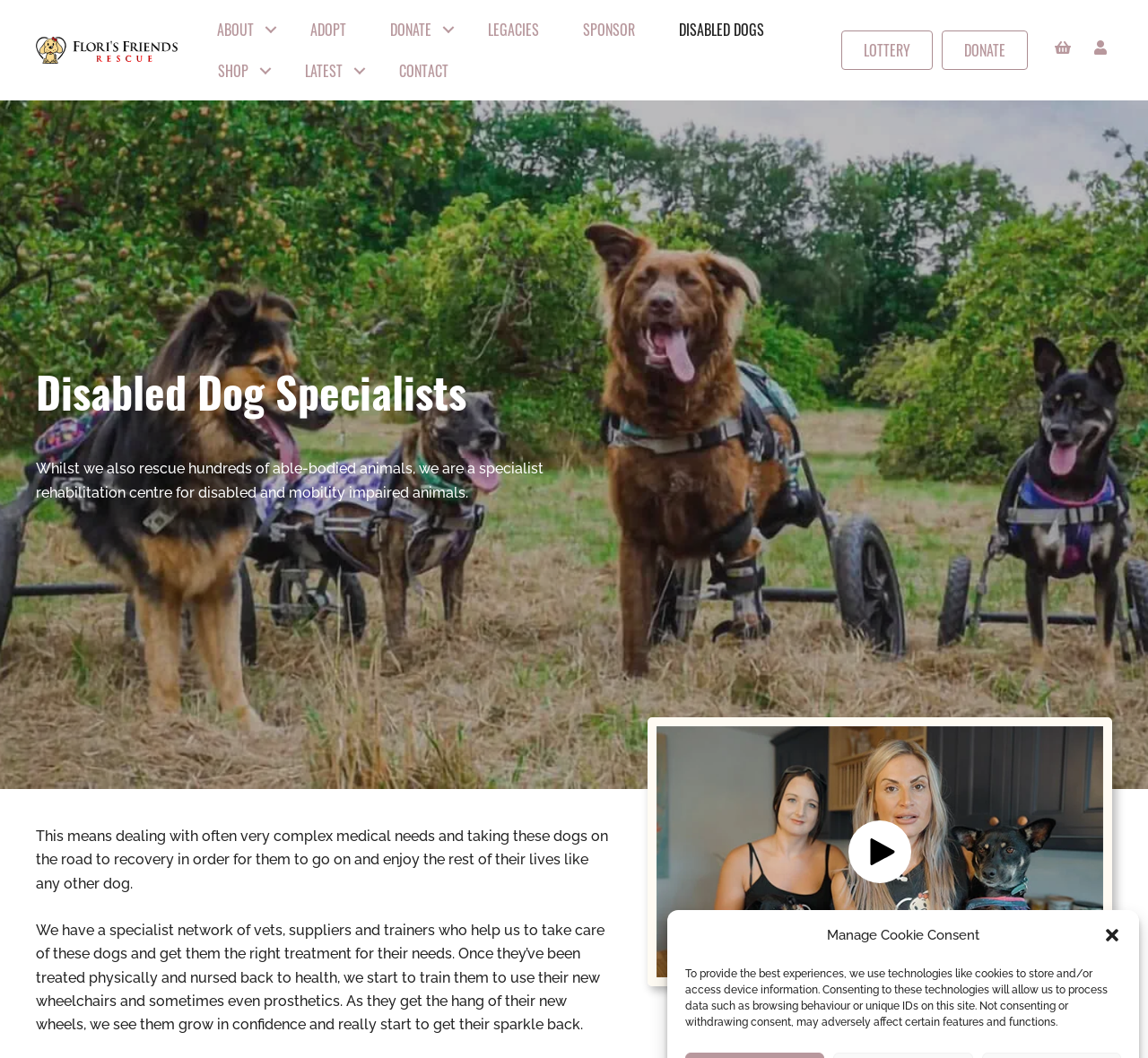Locate the bounding box coordinates of the element that should be clicked to fulfill the instruction: "Visit the 'ADOPT' page".

[0.252, 0.008, 0.321, 0.047]